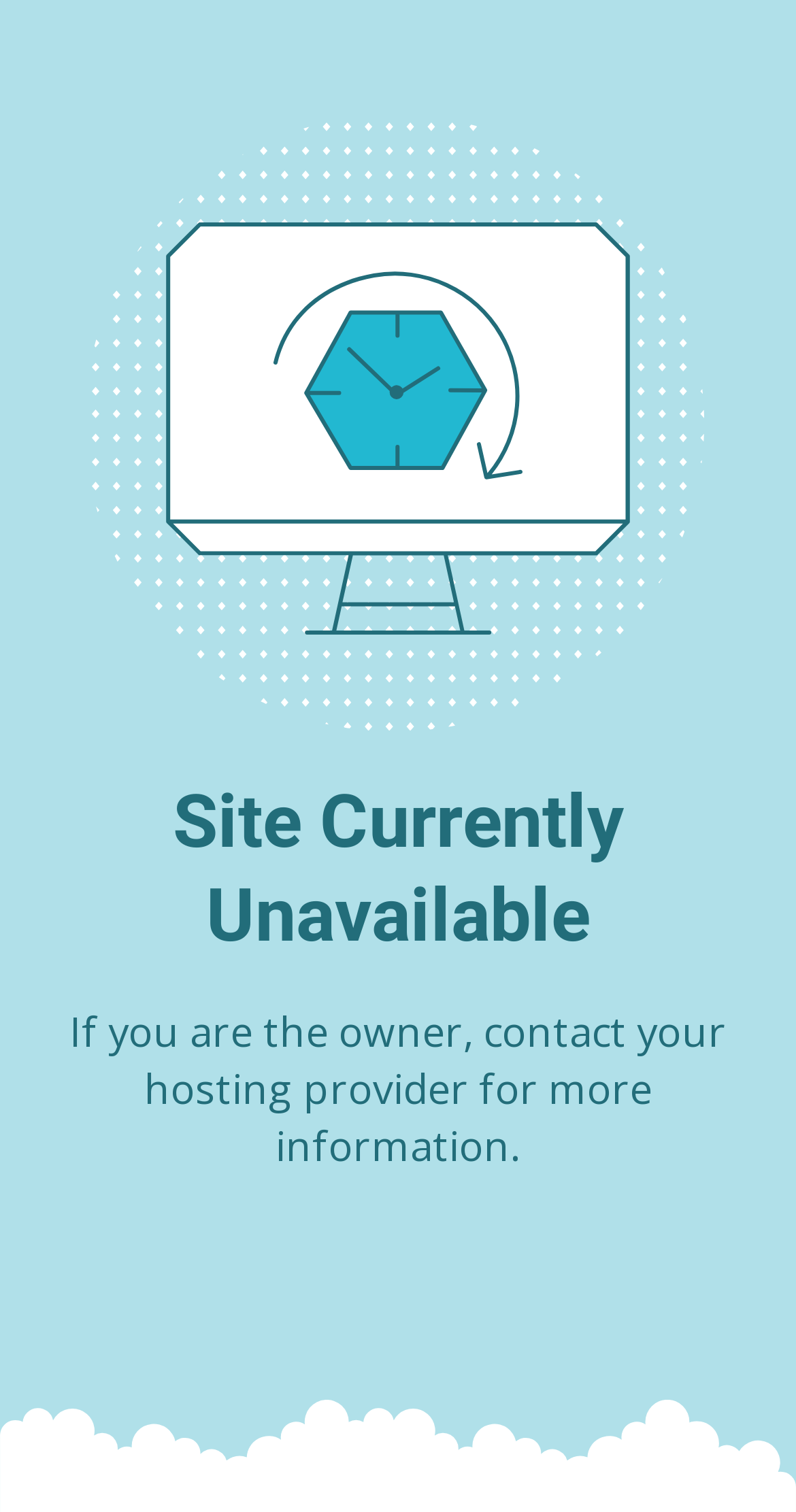Determine the main heading of the webpage and generate its text.

Site Currently Unavailable